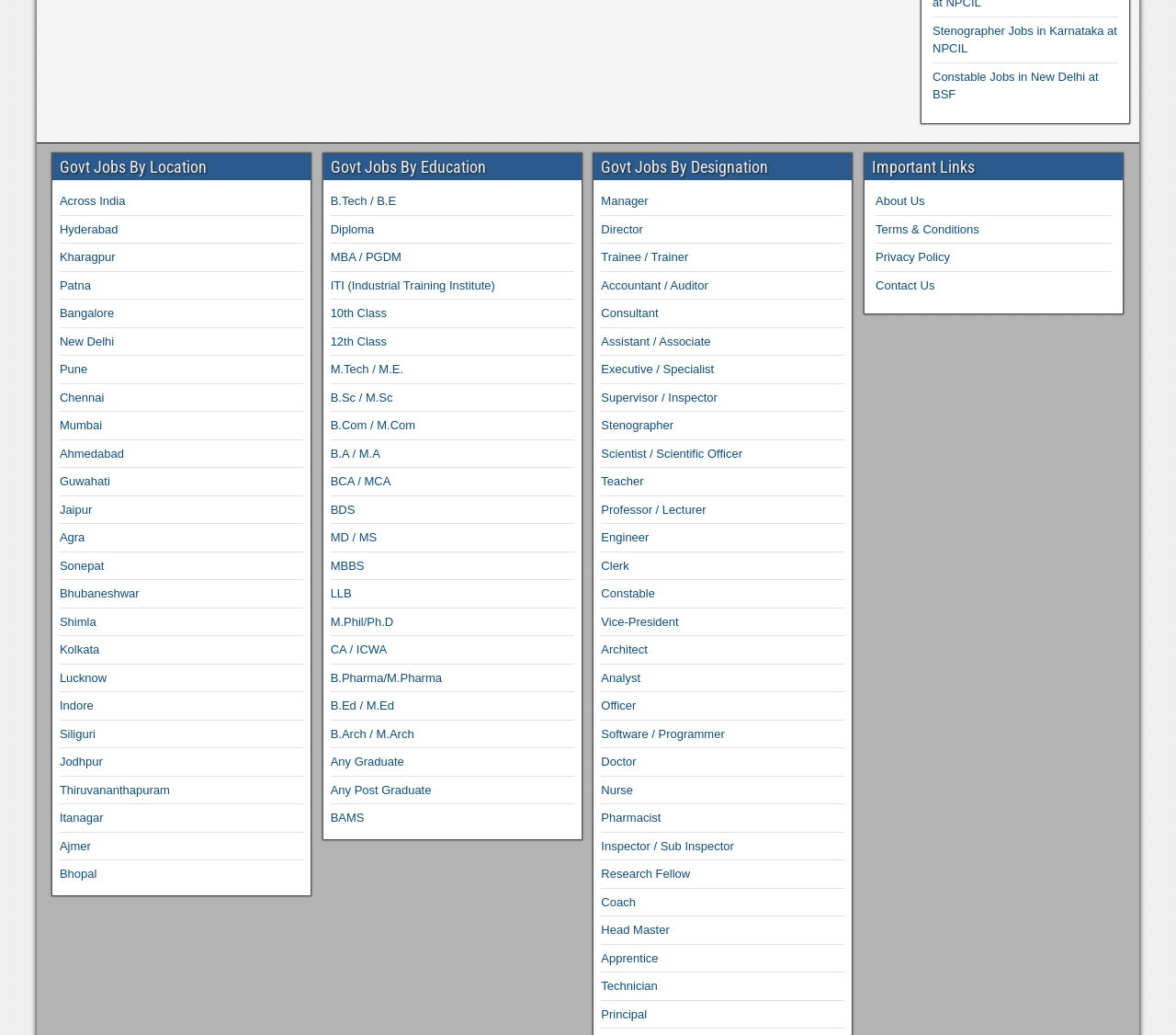What is the most common job designation listed on this webpage?
Refer to the screenshot and answer in one word or phrase.

Not specified